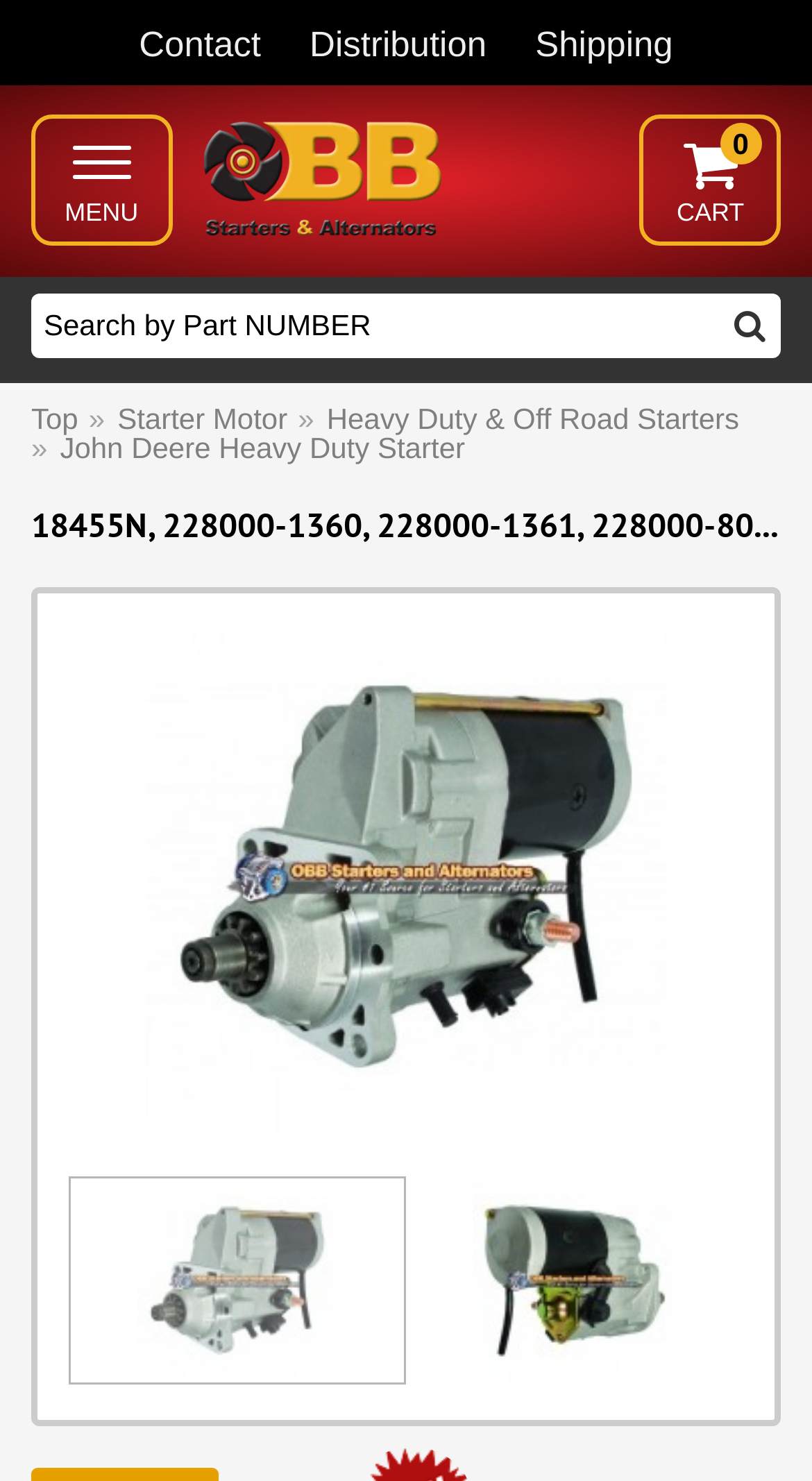Determine the bounding box coordinates of the clickable element to achieve the following action: 'Search by Part NUMBER'. Provide the coordinates as four float values between 0 and 1, formatted as [left, top, right, bottom].

[0.038, 0.198, 0.962, 0.242]